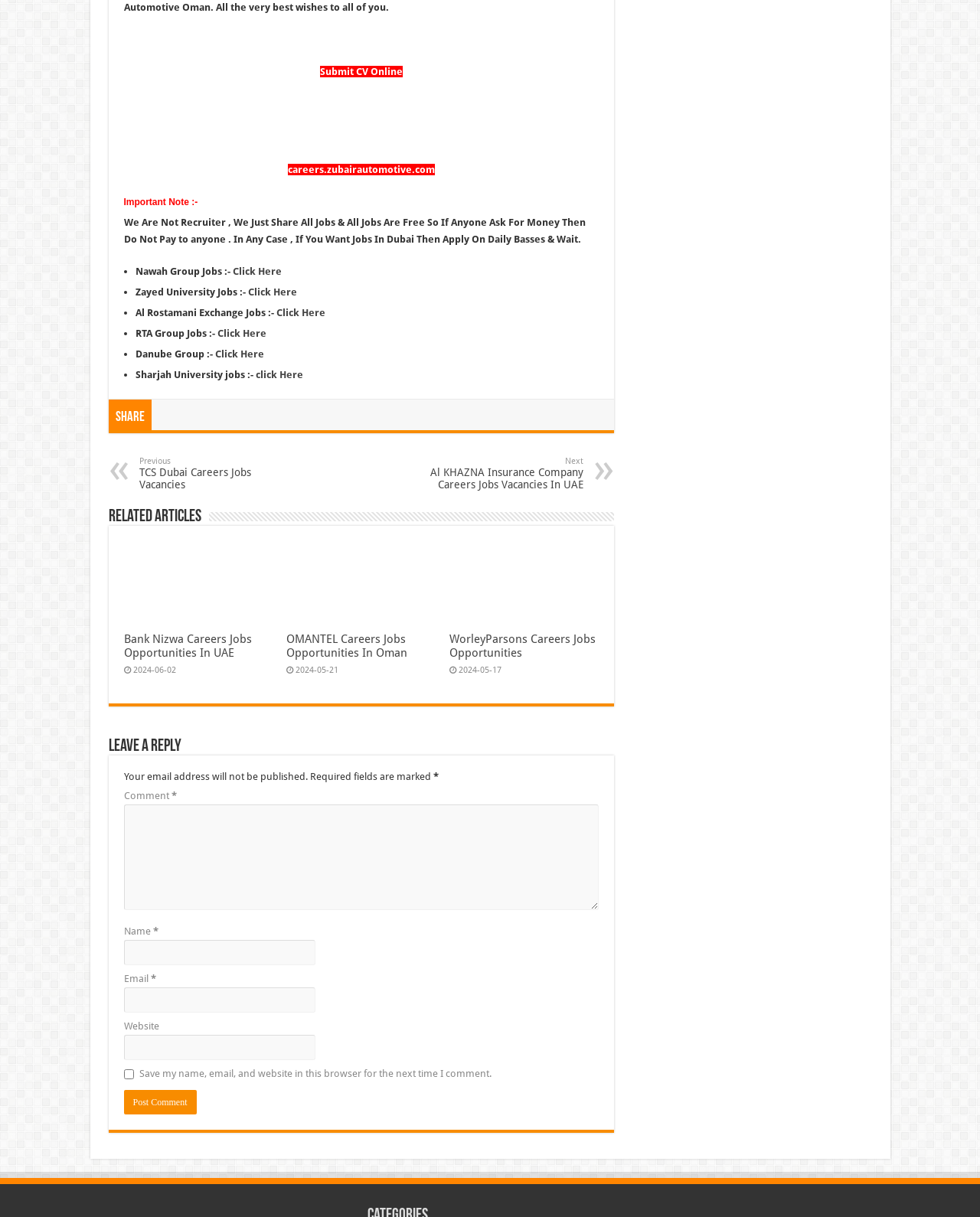Determine the bounding box coordinates of the section to be clicked to follow the instruction: "Click on Bank Nizwa Careers Jobs Opportunities In UAE". The coordinates should be given as four float numbers between 0 and 1, formatted as [left, top, right, bottom].

[0.126, 0.52, 0.257, 0.542]